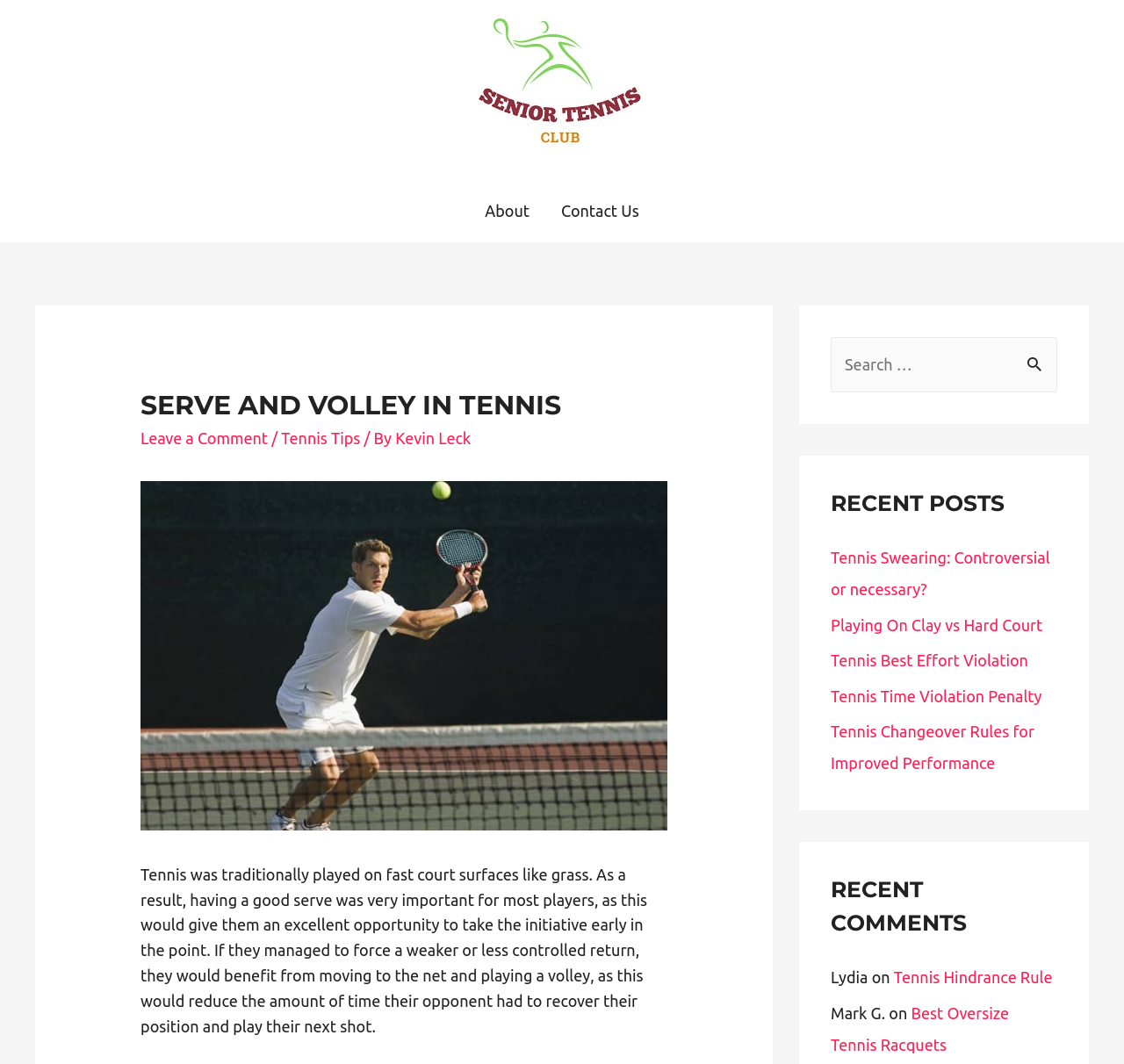Please provide a comprehensive answer to the question below using the information from the image: How many recent comments are listed on the webpage?

The recent comments can be found in the 'Recent Comments' section of the webpage, where it lists two comments, one from 'Lydia' and one from 'Mark G.'. This suggests that there are two recent comments listed on the webpage.